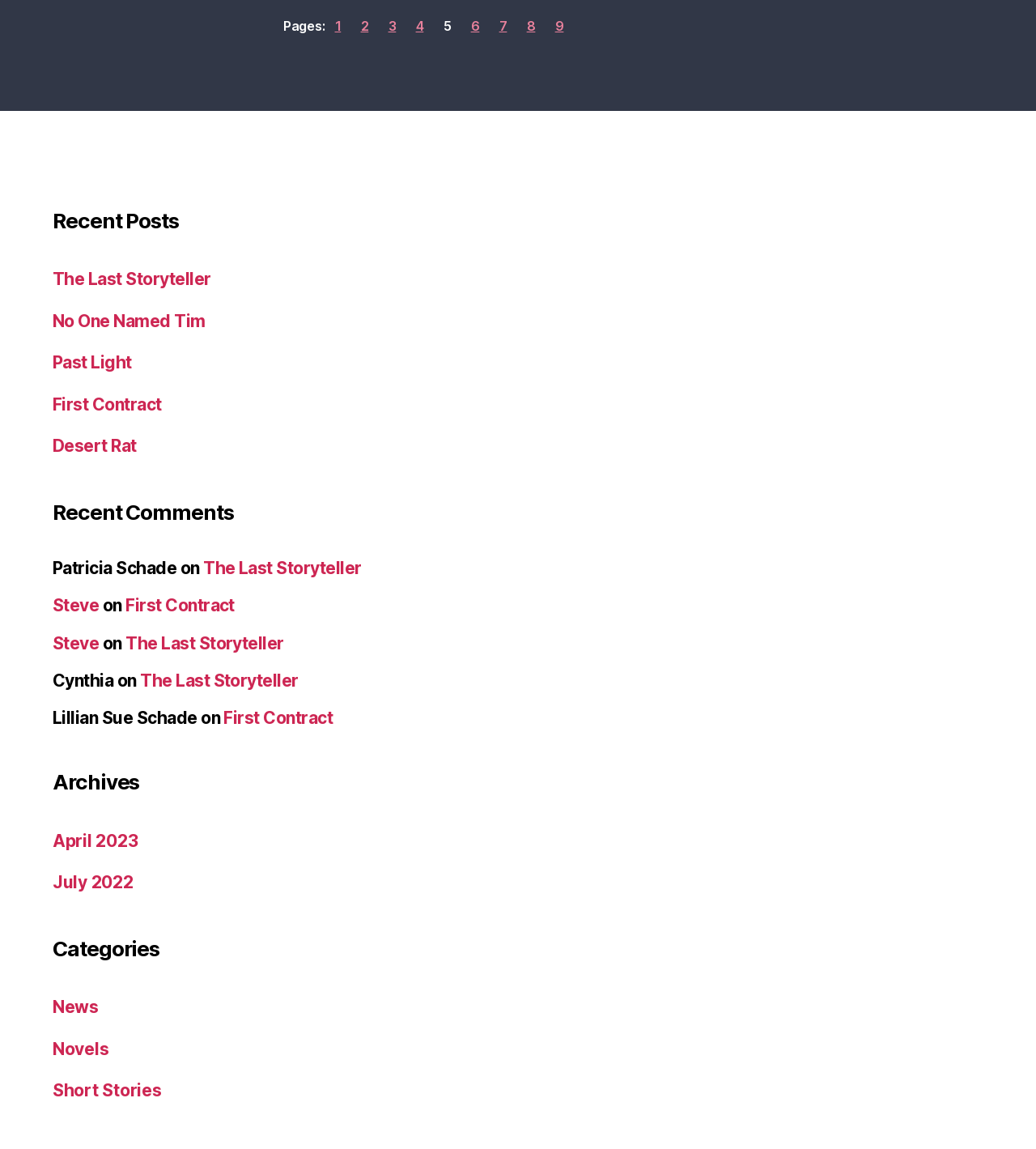Please indicate the bounding box coordinates of the element's region to be clicked to achieve the instruction: "go to page 1". Provide the coordinates as four float numbers between 0 and 1, i.e., [left, top, right, bottom].

[0.314, 0.044, 0.339, 0.078]